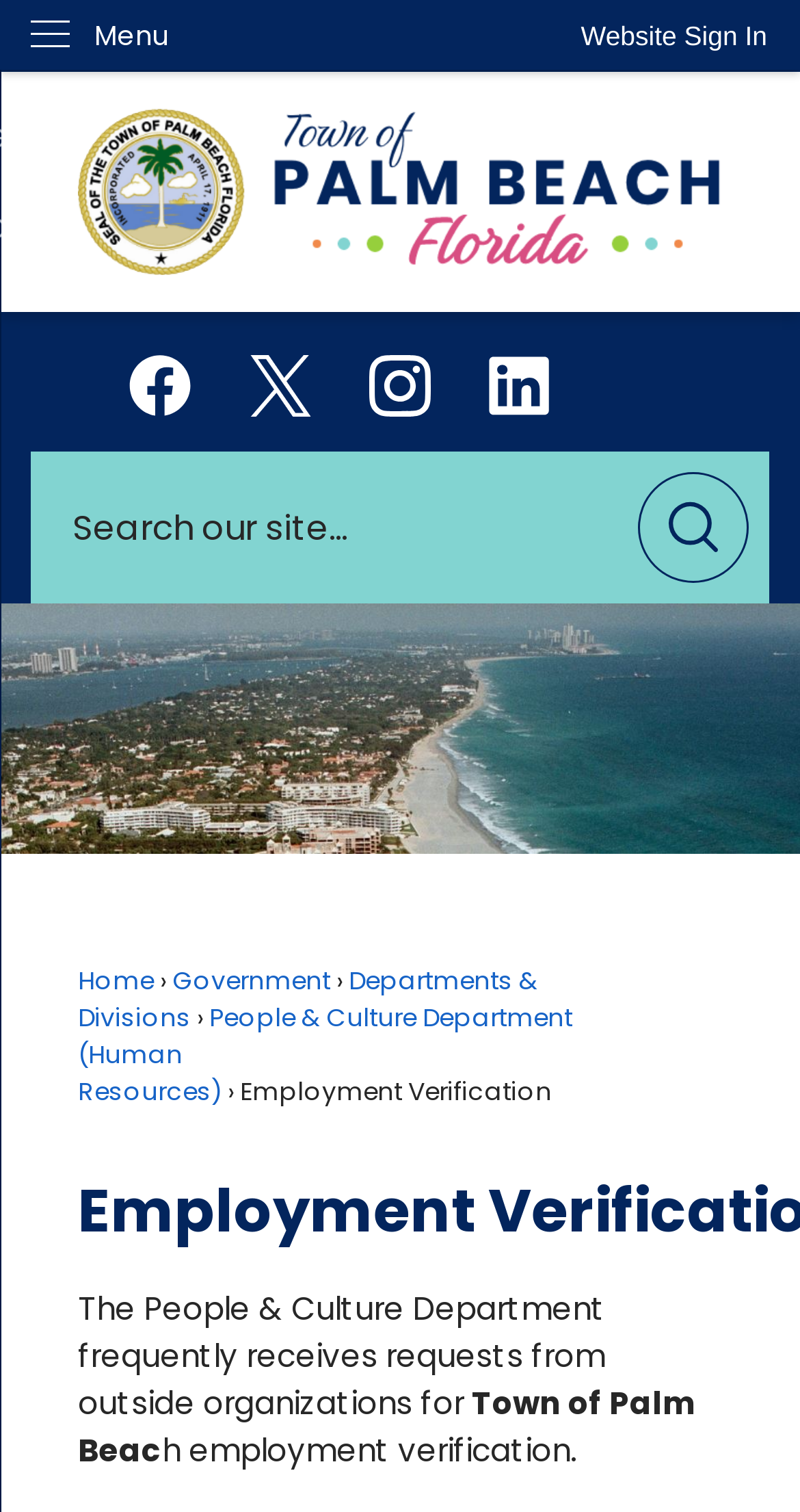What is the name of the town associated with this website?
Give a one-word or short-phrase answer derived from the screenshot.

Palm Beach